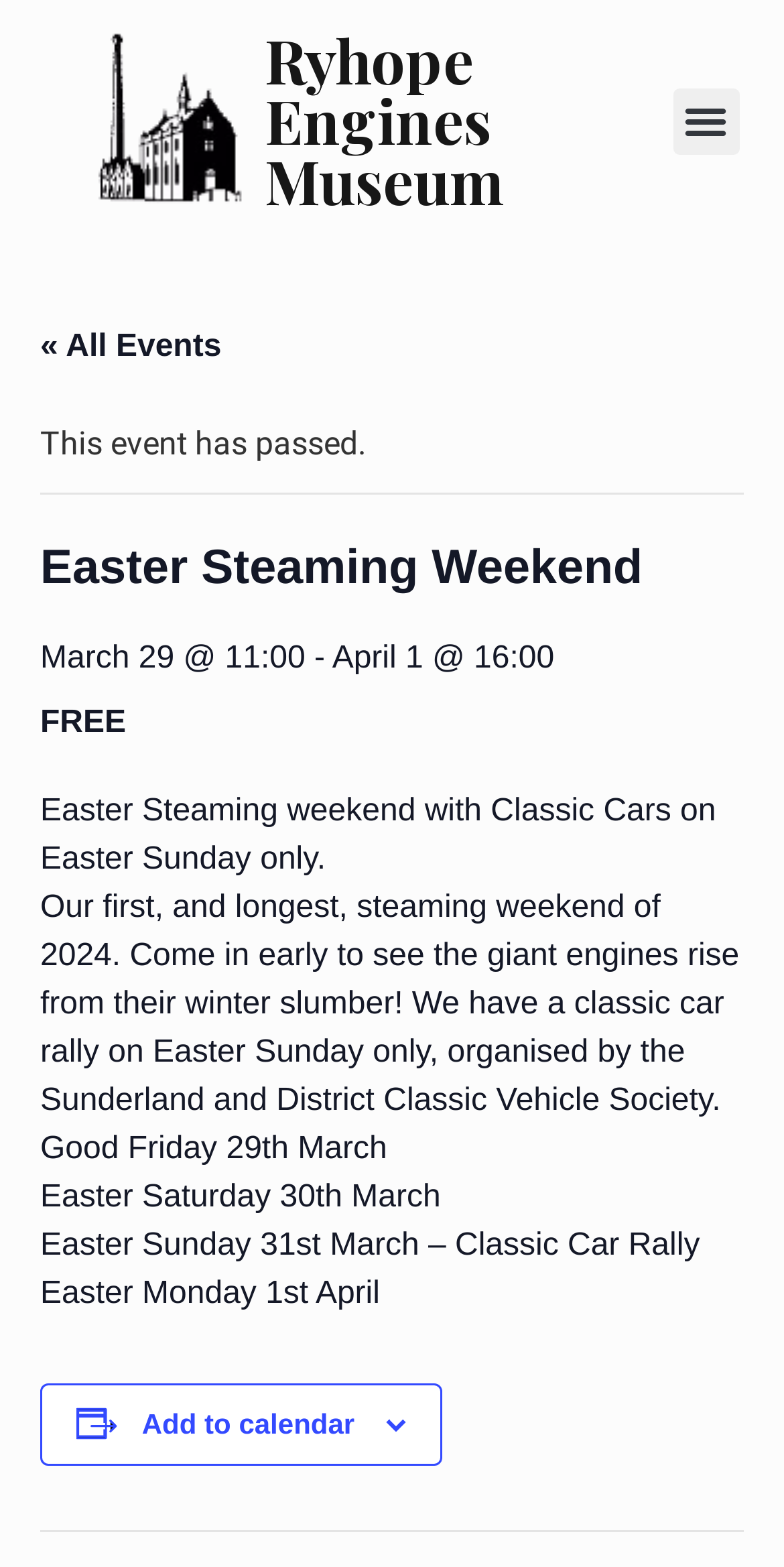Please examine the image and answer the question with a detailed explanation:
What is happening on Easter Sunday?

According to the webpage, on Easter Sunday, there is a classic car rally organized by the Sunderland and District Classic Vehicle Society, as mentioned in the description.